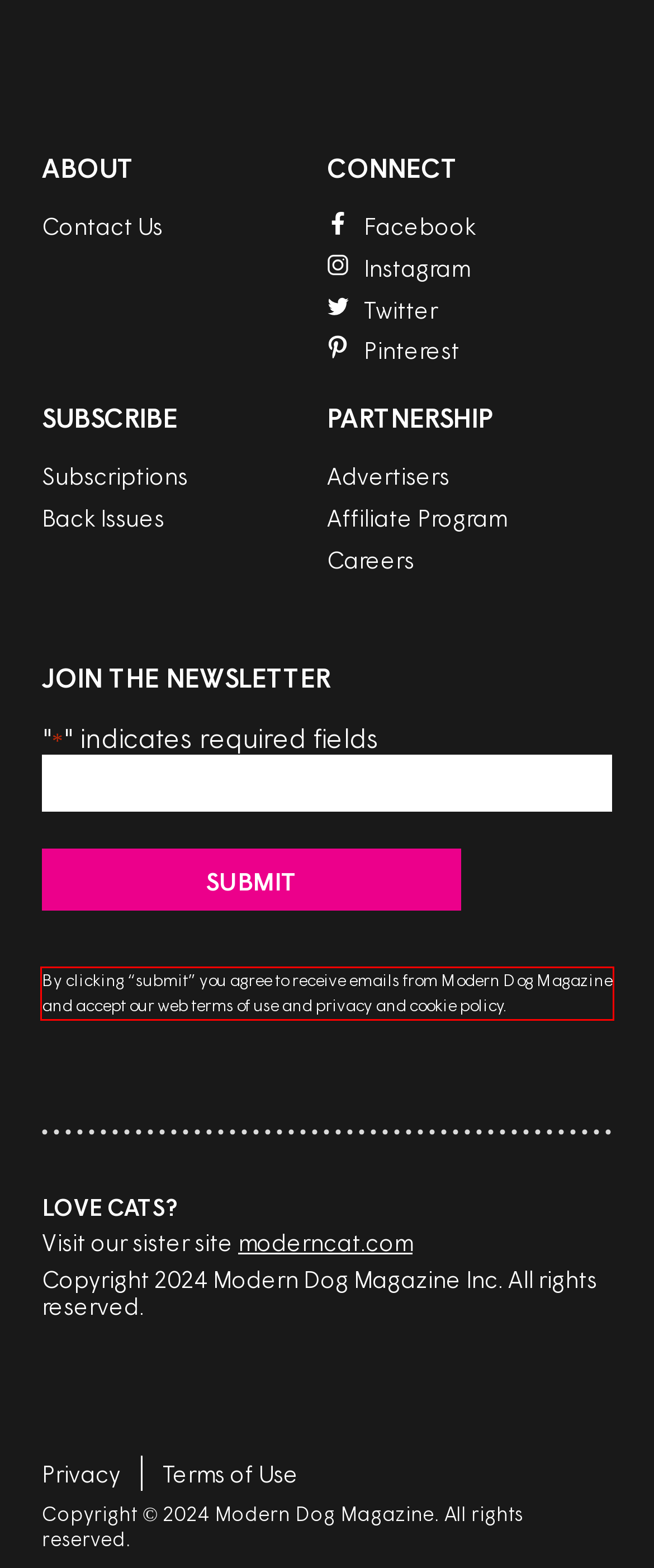Identify the text inside the red bounding box in the provided webpage screenshot and transcribe it.

By clicking “submit” you agree to receive emails from Modern Dog Magazine and accept our web terms of use and privacy and cookie policy.